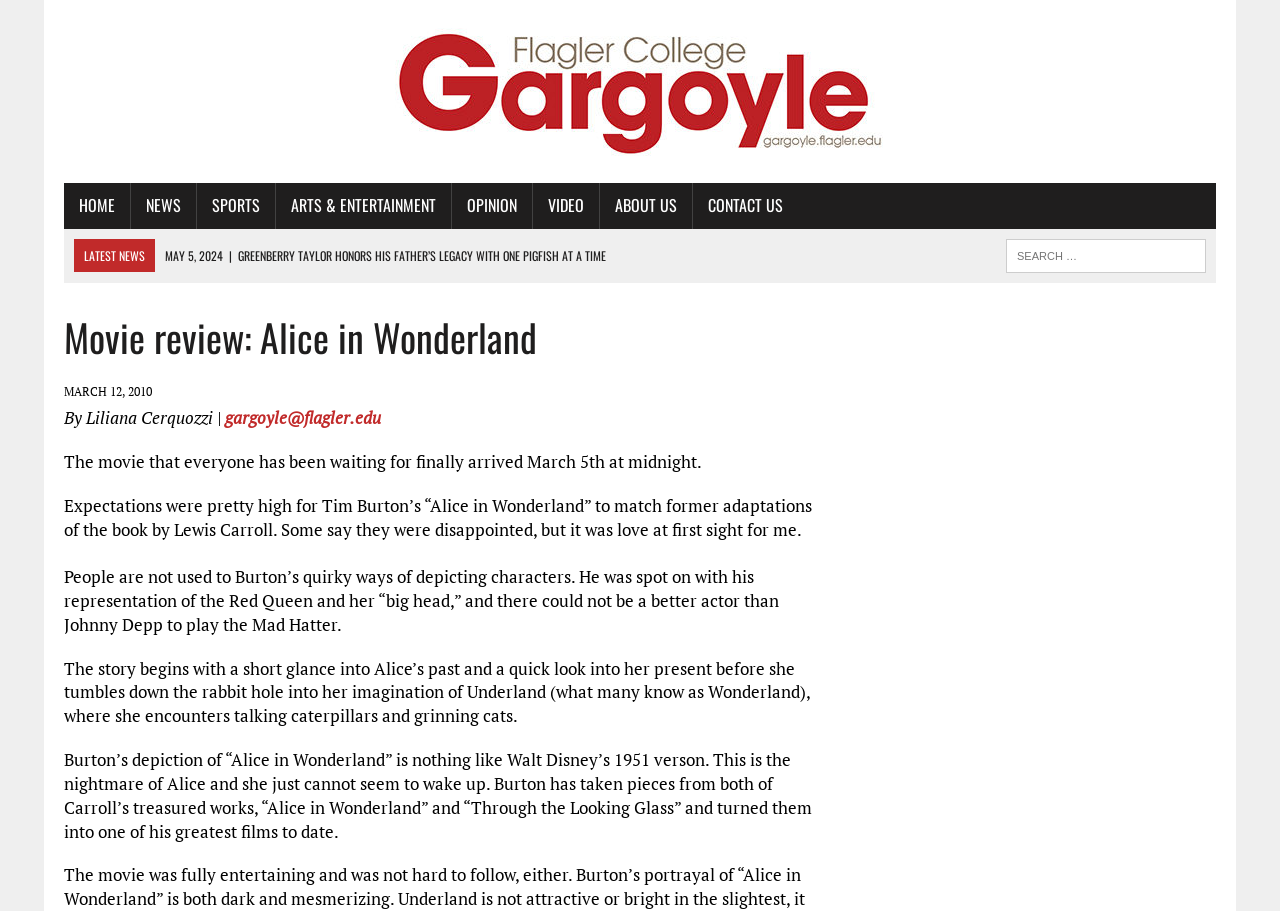Determine the bounding box coordinates of the area to click in order to meet this instruction: "Read the article about Alice in Wonderland".

[0.05, 0.343, 0.642, 0.397]